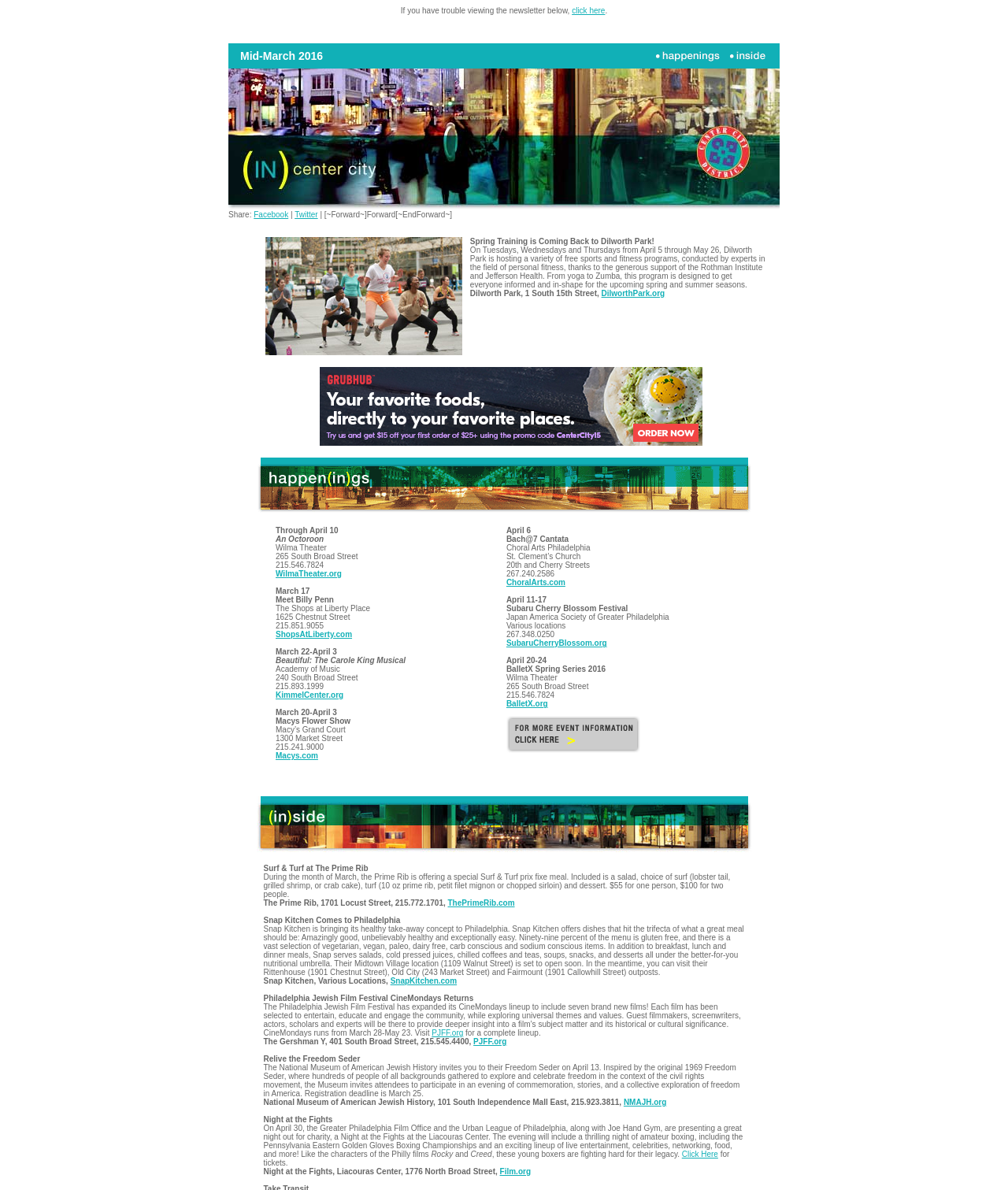Please locate the bounding box coordinates of the element that needs to be clicked to achieve the following instruction: "visit DilworthPark.org". The coordinates should be four float numbers between 0 and 1, i.e., [left, top, right, bottom].

[0.597, 0.243, 0.659, 0.25]